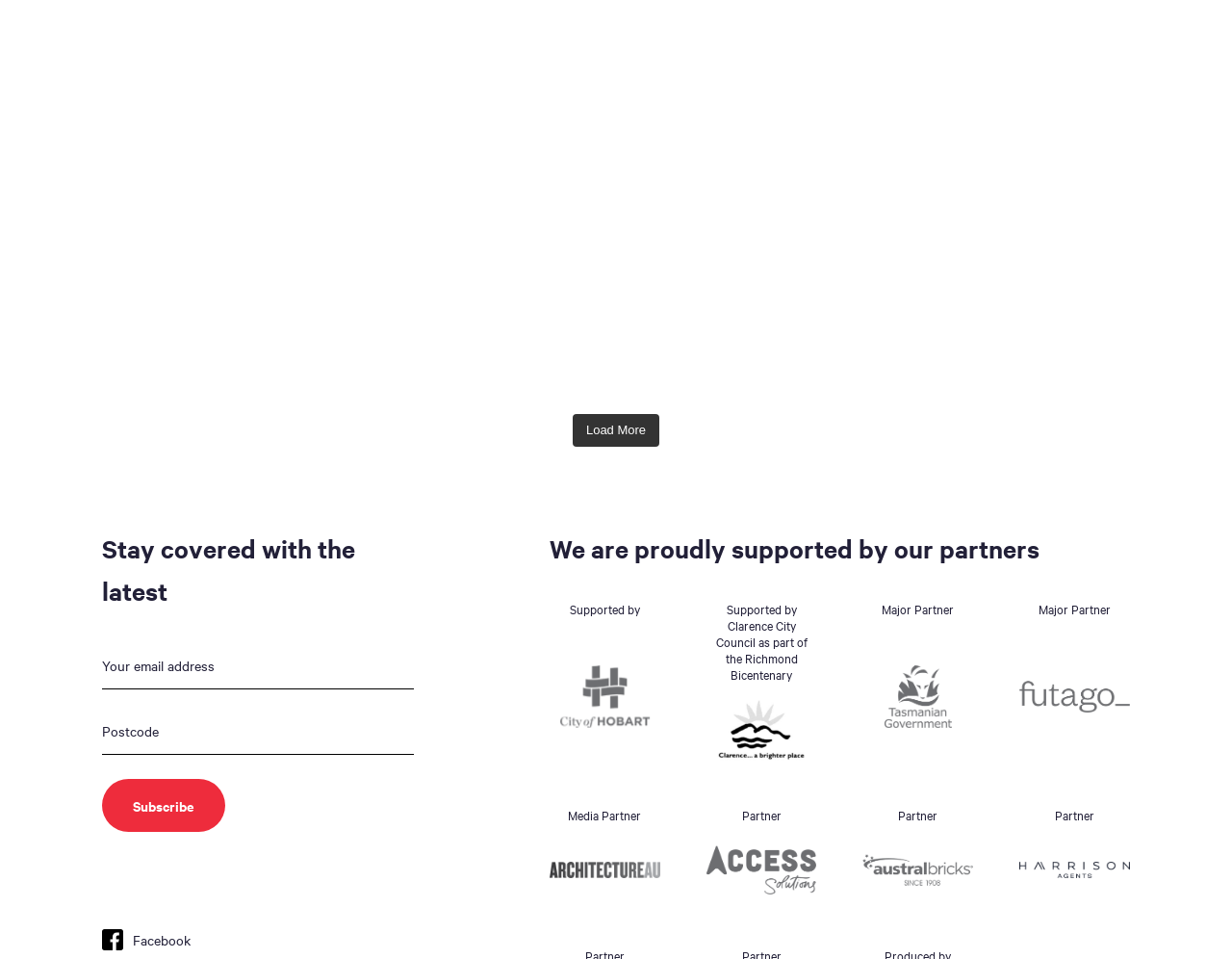Determine the bounding box for the UI element that matches this description: "value="Subscribe"".

[0.083, 0.812, 0.183, 0.867]